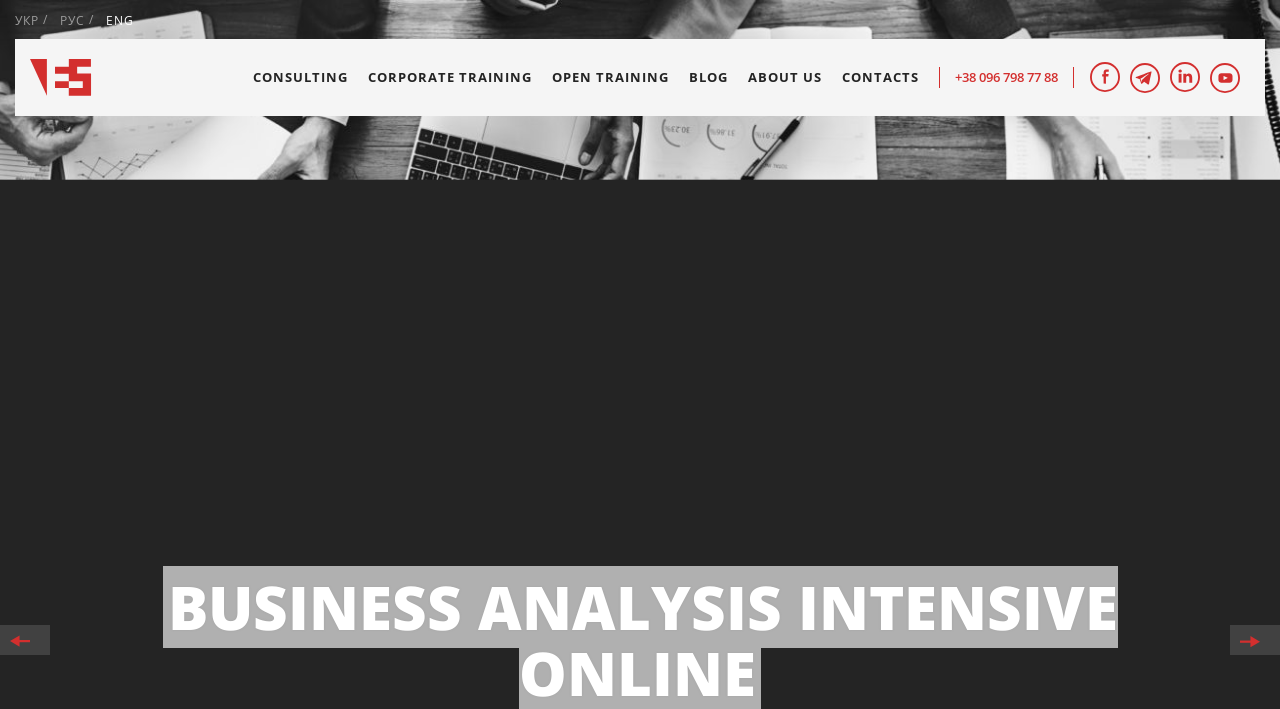Please provide a comprehensive answer to the question based on the screenshot: How many main navigation links are present?

I counted the main navigation links, which include 'CONSULTING', 'CORPORATE TRAINING', 'OPEN TRAINING', 'BLOG', 'ABOUT US', and 'CONTACTS'. These links are prominently displayed and appear to be the main sections of the website.